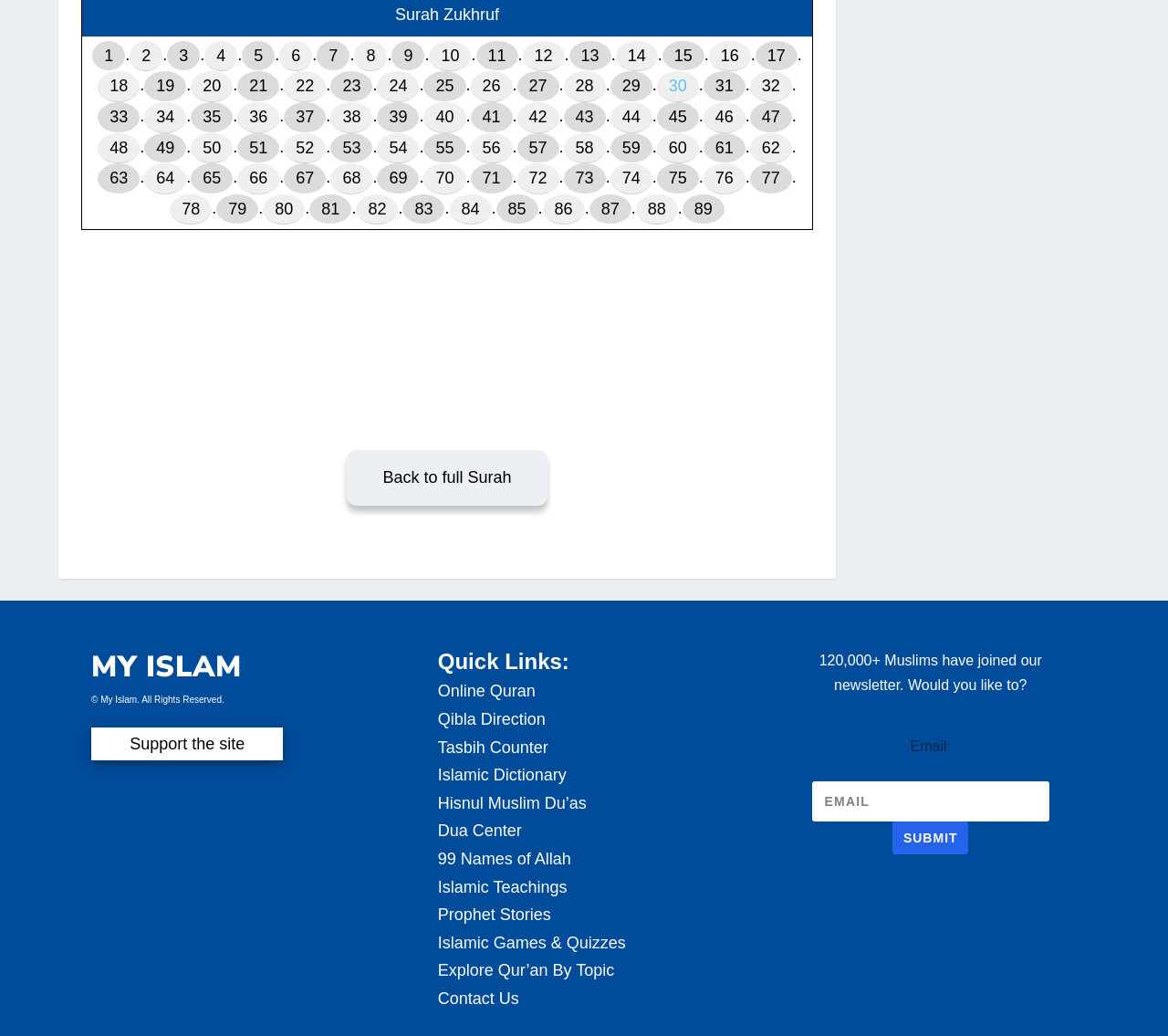Determine the bounding box coordinates of the UI element that matches the following description: "Getting started with Gearset". The coordinates should be four float numbers between 0 and 1 in the format [left, top, right, bottom].

None